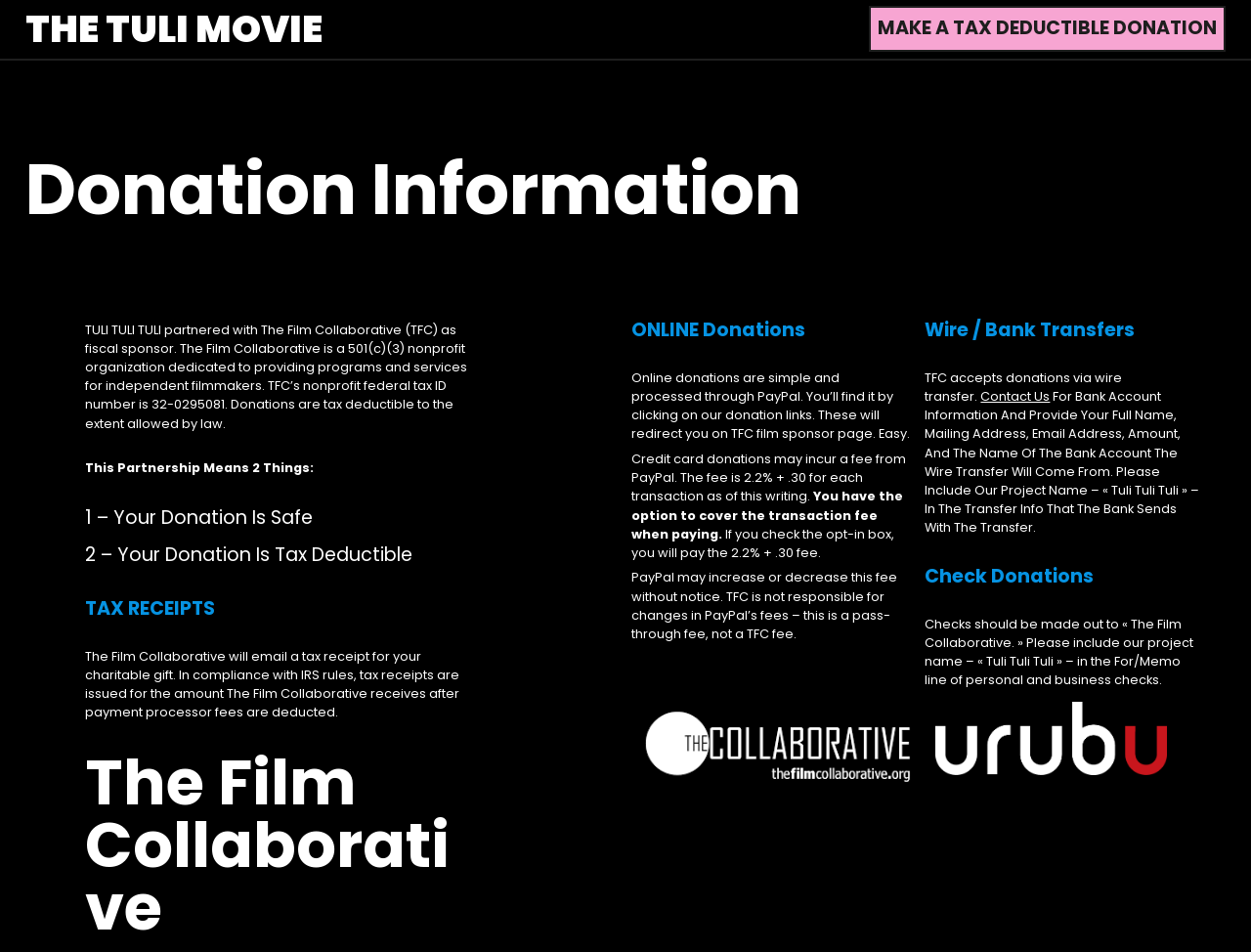What is required for wire transfer donations?
Based on the screenshot, provide your answer in one word or phrase.

Full name, mailing address, email address, amount, and bank account information